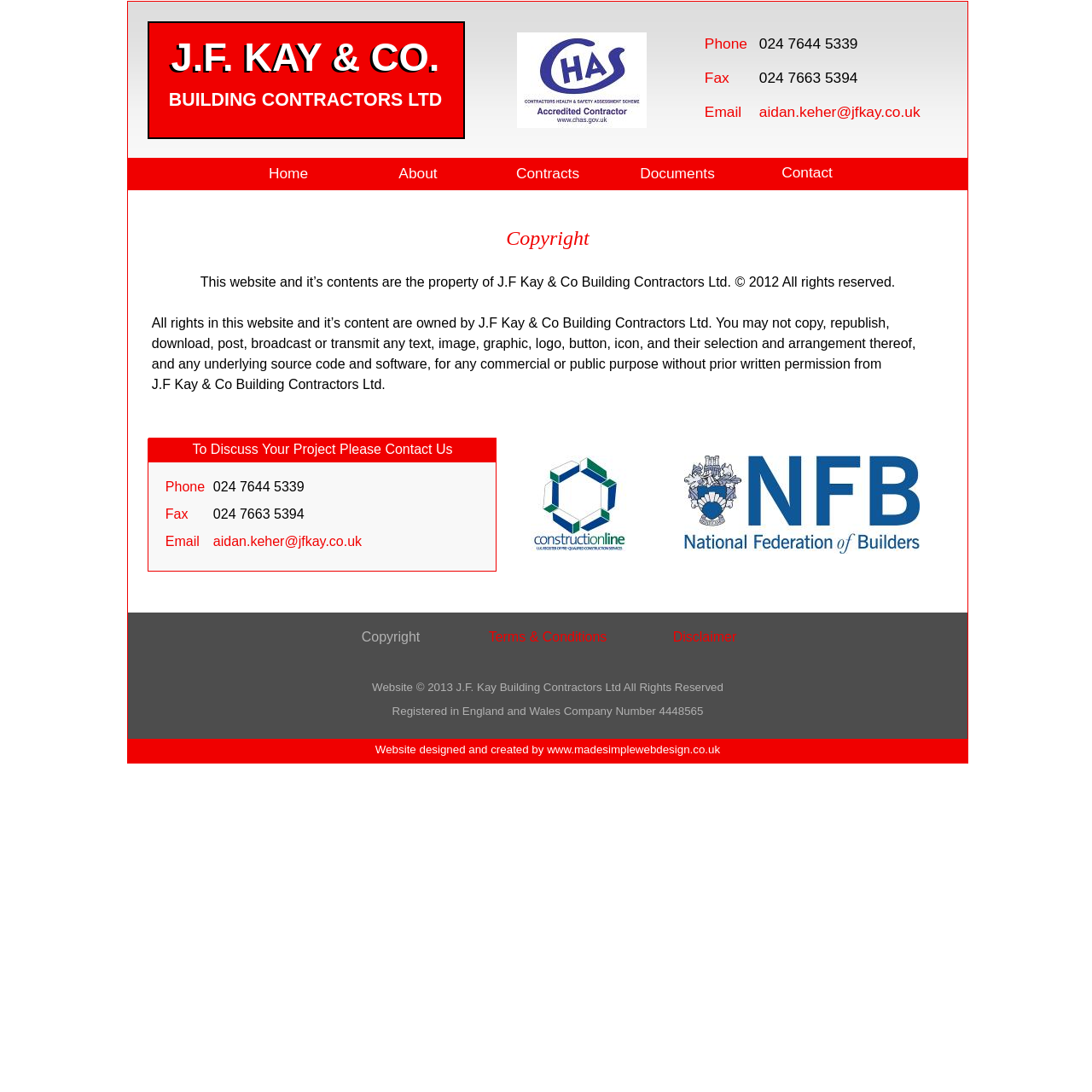What is the company name?
Look at the image and respond with a single word or a short phrase.

J.F. Kay Building Contractors Ltd